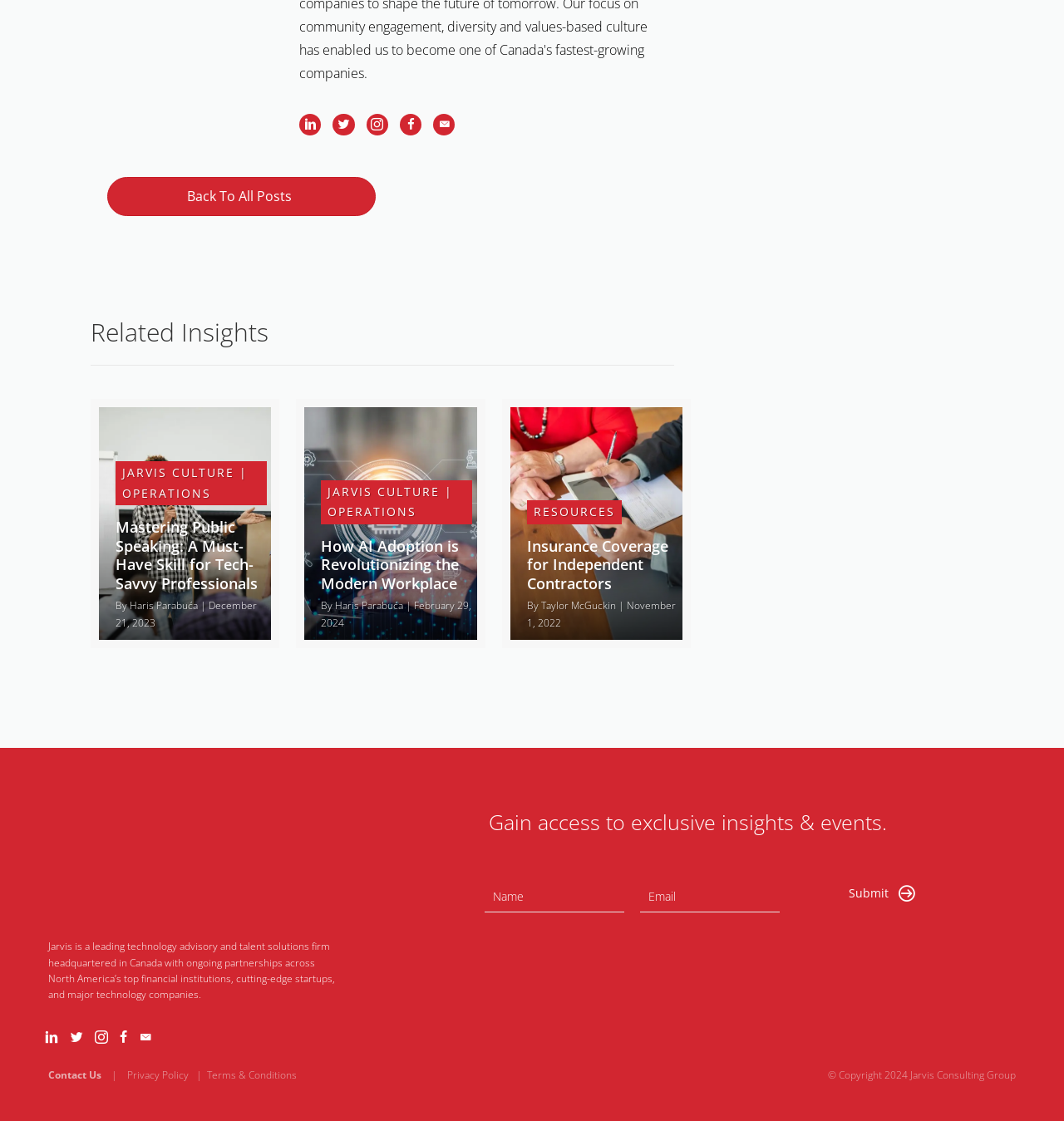Please answer the following query using a single word or phrase: 
What is the purpose of the form at the bottom of the page?

To gain access to exclusive insights and events